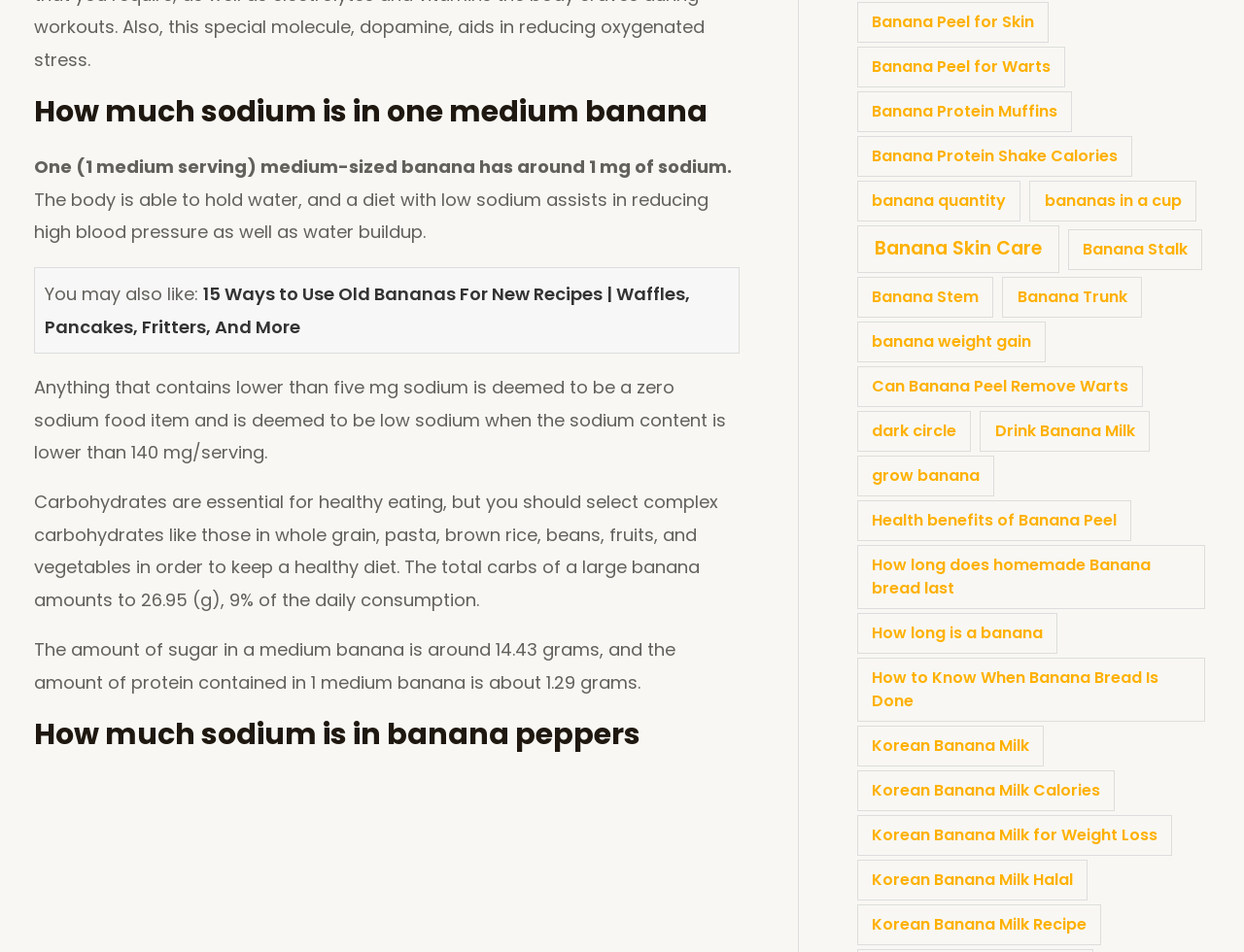What is the purpose of a low-sodium diet?
Examine the image closely and answer the question with as much detail as possible.

The text states that 'a diet with low sodium assists in reducing high blood pressure as well as water buildup.'